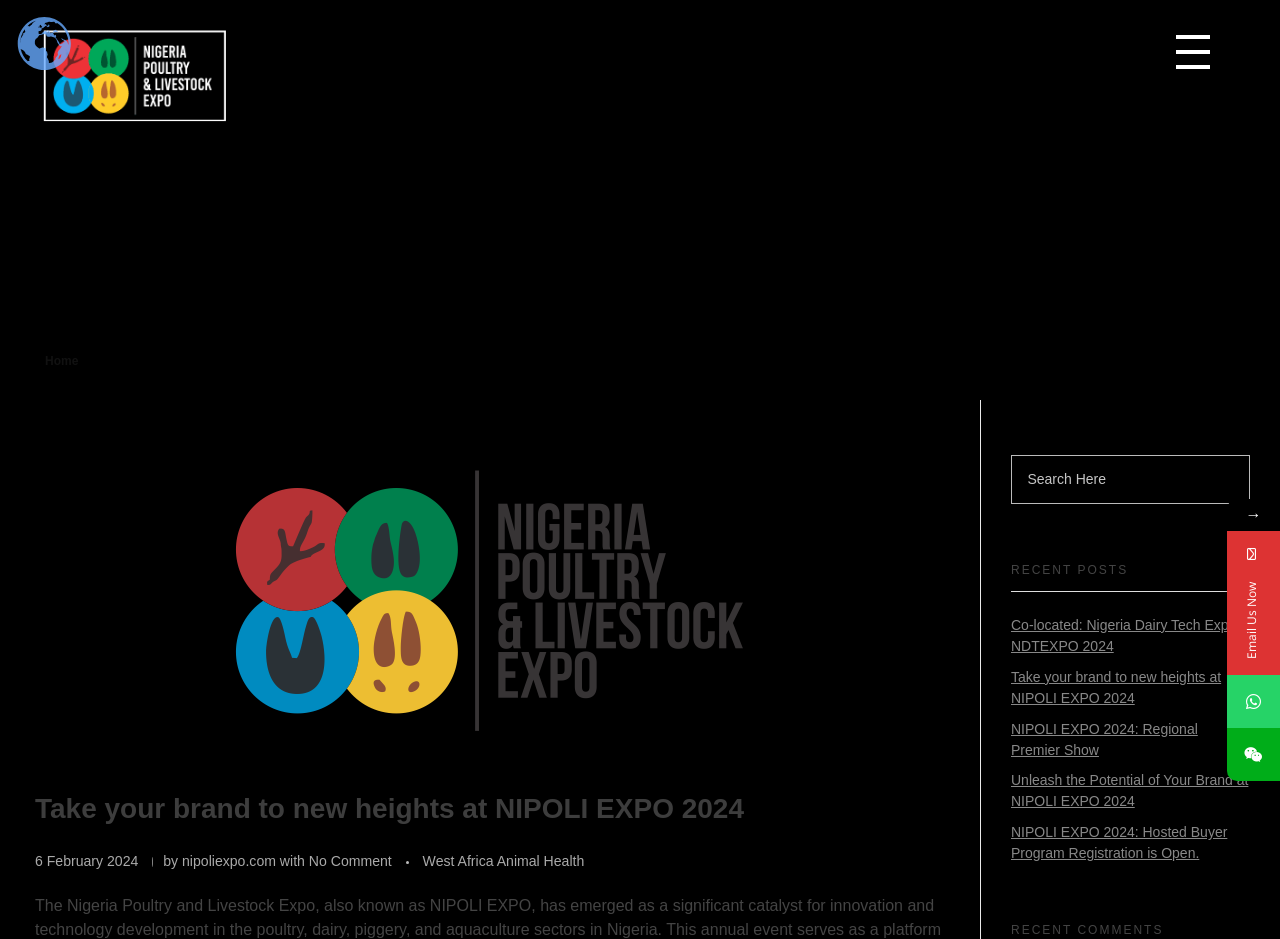Provide your answer in one word or a succinct phrase for the question: 
What is the website's search functionality?

Search Here